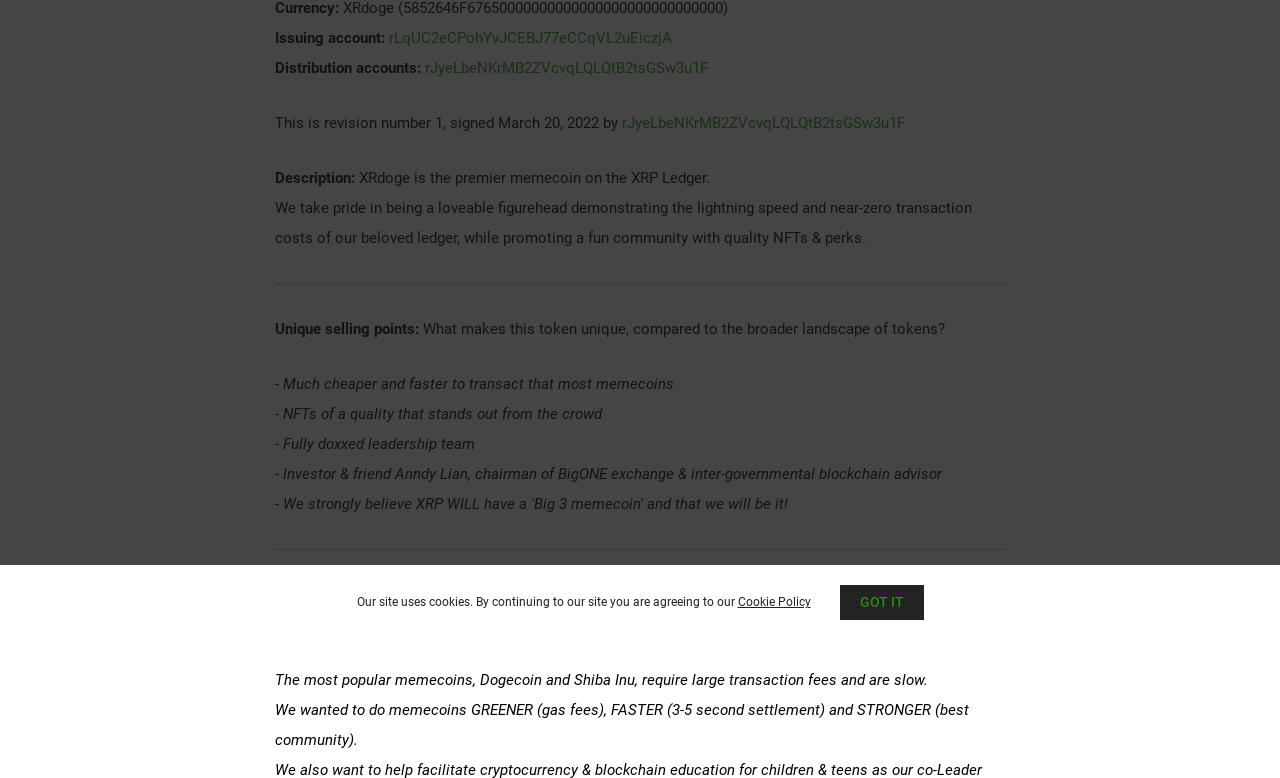From the element description GOT IT, predict the bounding box coordinates of the UI element. The coordinates must be specified in the format (top-left x, top-left y, bottom-right x, bottom-right y) and should be within the 0 to 1 range.

[0.656, 0.752, 0.721, 0.797]